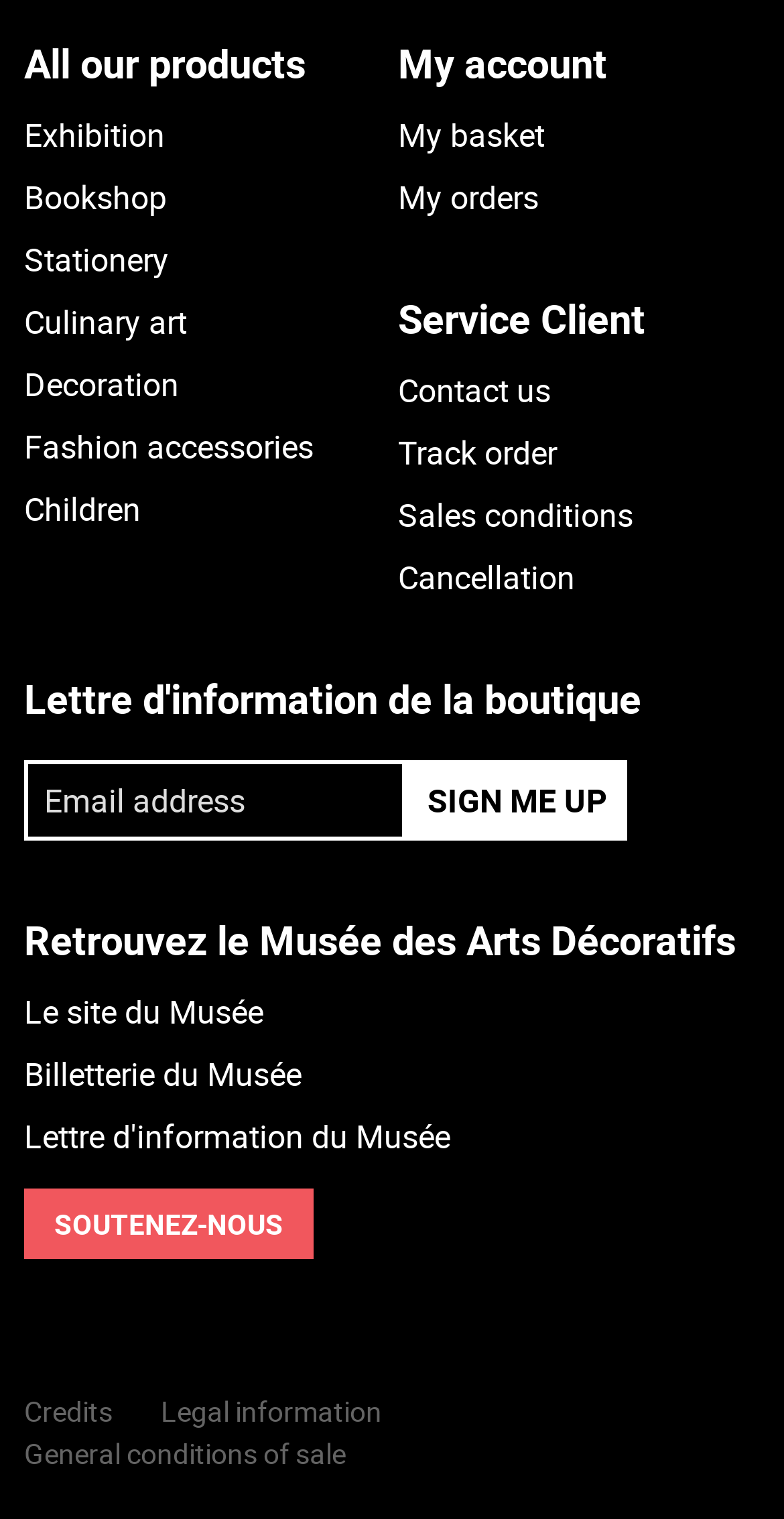Answer the question using only one word or a concise phrase: How many categories of products are there?

8